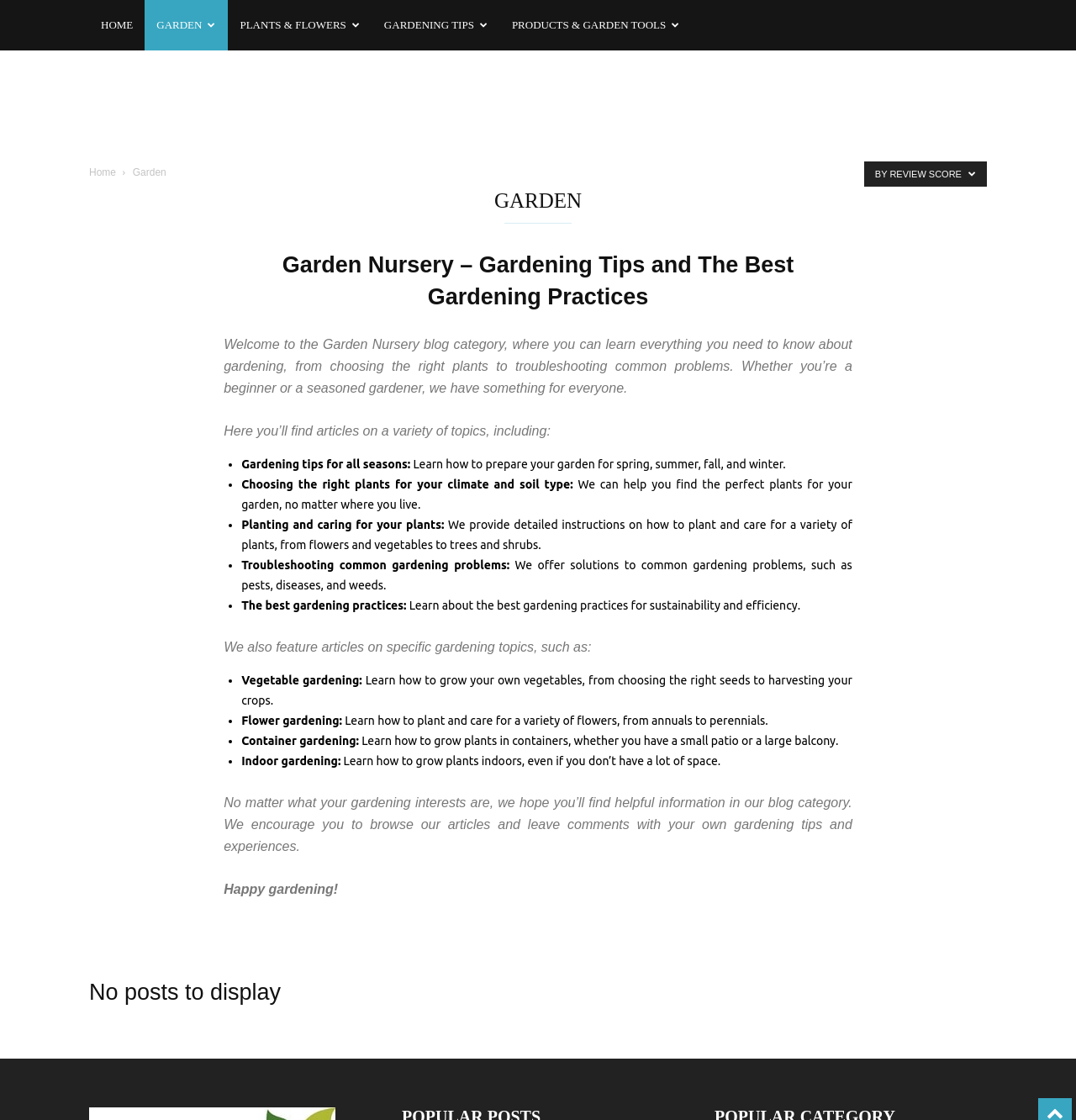Bounding box coordinates should be provided in the format (top-left x, top-left y, bottom-right x, bottom-right y) with all values between 0 and 1. Identify the bounding box for this UI element: Plants & Flowers

[0.212, 0.0, 0.346, 0.045]